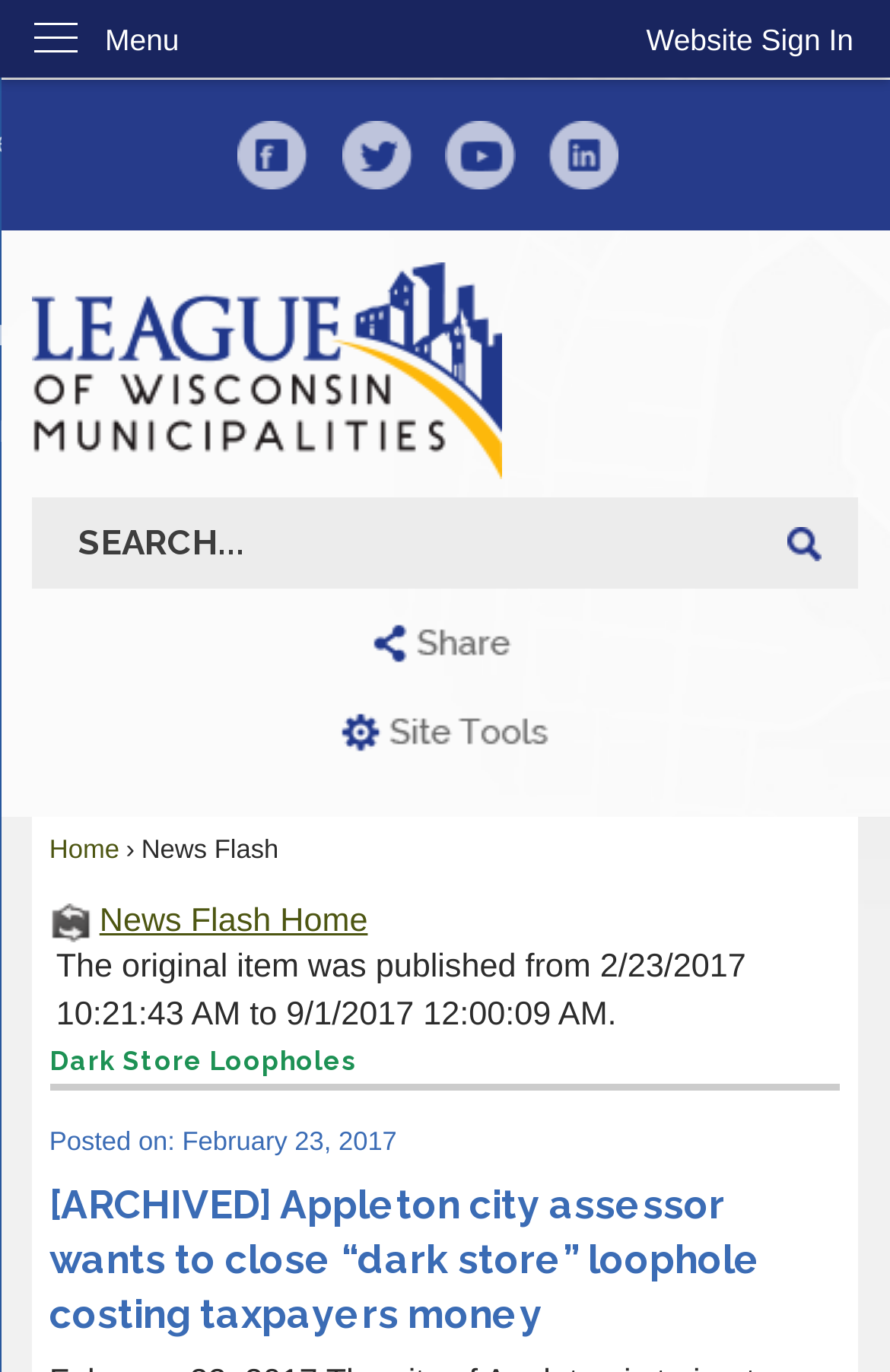Give a detailed overview of the webpage's appearance and contents.

The webpage appears to be a news article from a local government website. At the top, there is a navigation menu with a "Skip to Main Content" link, a "Website Sign In" button, and a vertical menu with a "Menu" label. Below this, there are social media links to Facebook, Twitter, YouTube, and LinkedIn, each accompanied by an icon.

The main content area is divided into sections. The top section has a "Click to Home" link with an image, followed by a search region with a search box and a search button. Below this, there are three regions: "Share", "Site Tools", and a section with links to "Home" and "News Flash Home".

The main article begins with a heading "Dark Store Loopholes" and a subheading "[ARCHIVED] Appleton city assessor wants to close “dark store” loophole costing taxpayers money". The article is dated "February 23, 2017" and has a note indicating that the original item was published from February 23, 2017, to September 1, 2017. The article's content is not explicitly described in the accessibility tree, but based on the meta description, it appears to be about the city of Appleton trying to close a tax loophole called the "dark store method" that could be costing average taxpayers money.